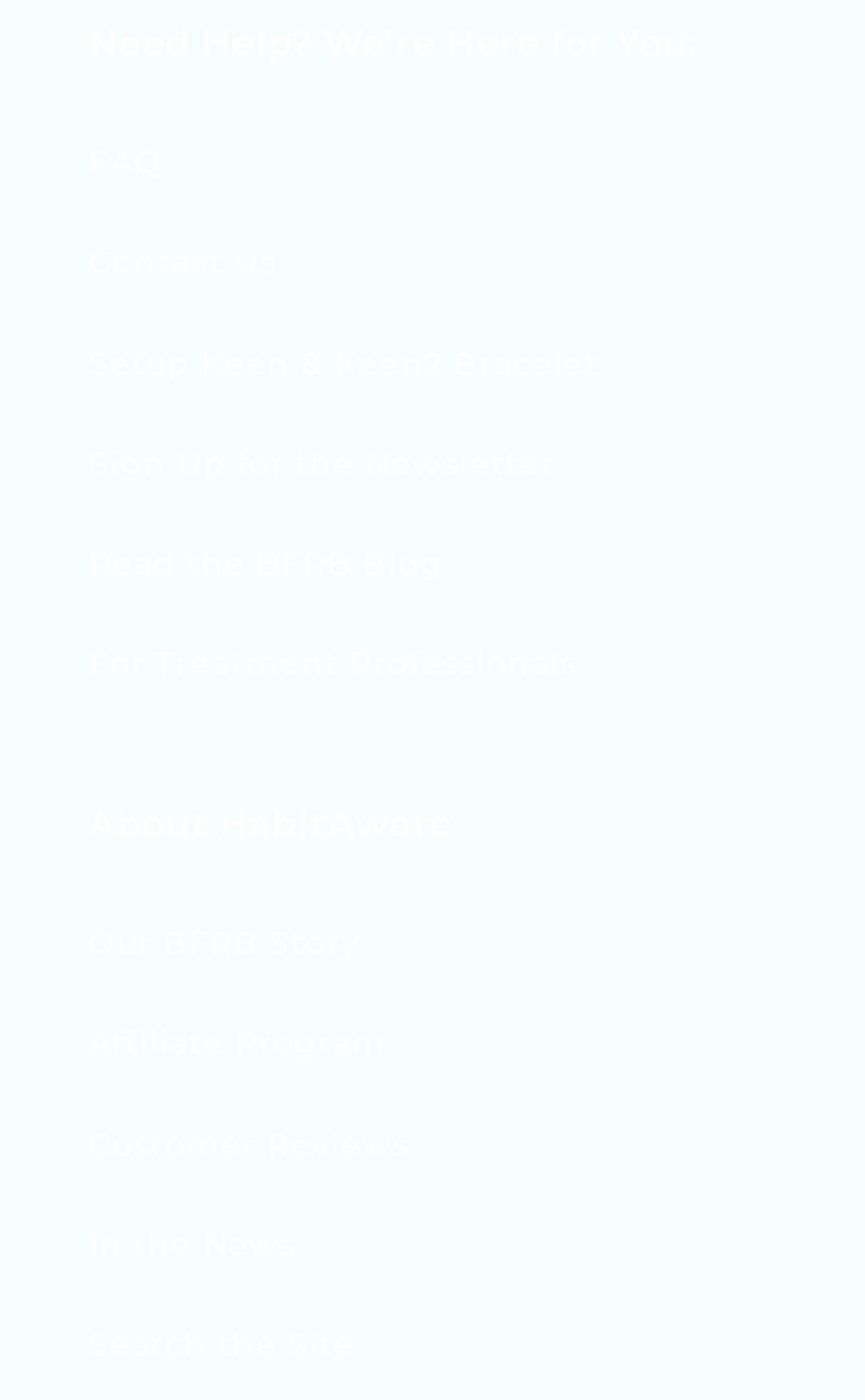Identify the bounding box coordinates for the region to click in order to carry out this instruction: "Read the FAQ". Provide the coordinates using four float numbers between 0 and 1, formatted as [left, top, right, bottom].

[0.103, 0.081, 0.897, 0.153]